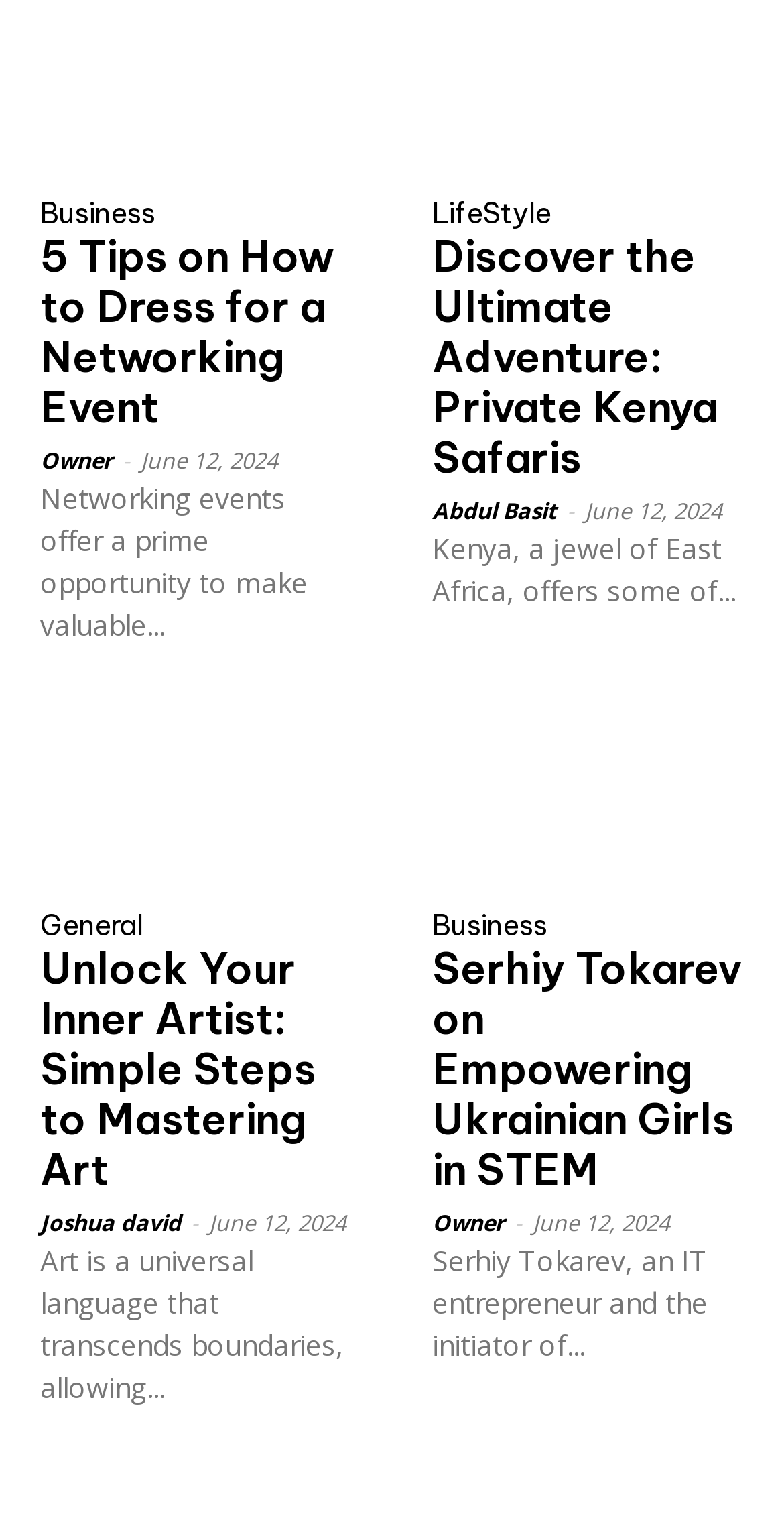Who wrote the article about Kenya Safaris?
Give a single word or phrase answer based on the content of the image.

Abdul Basit